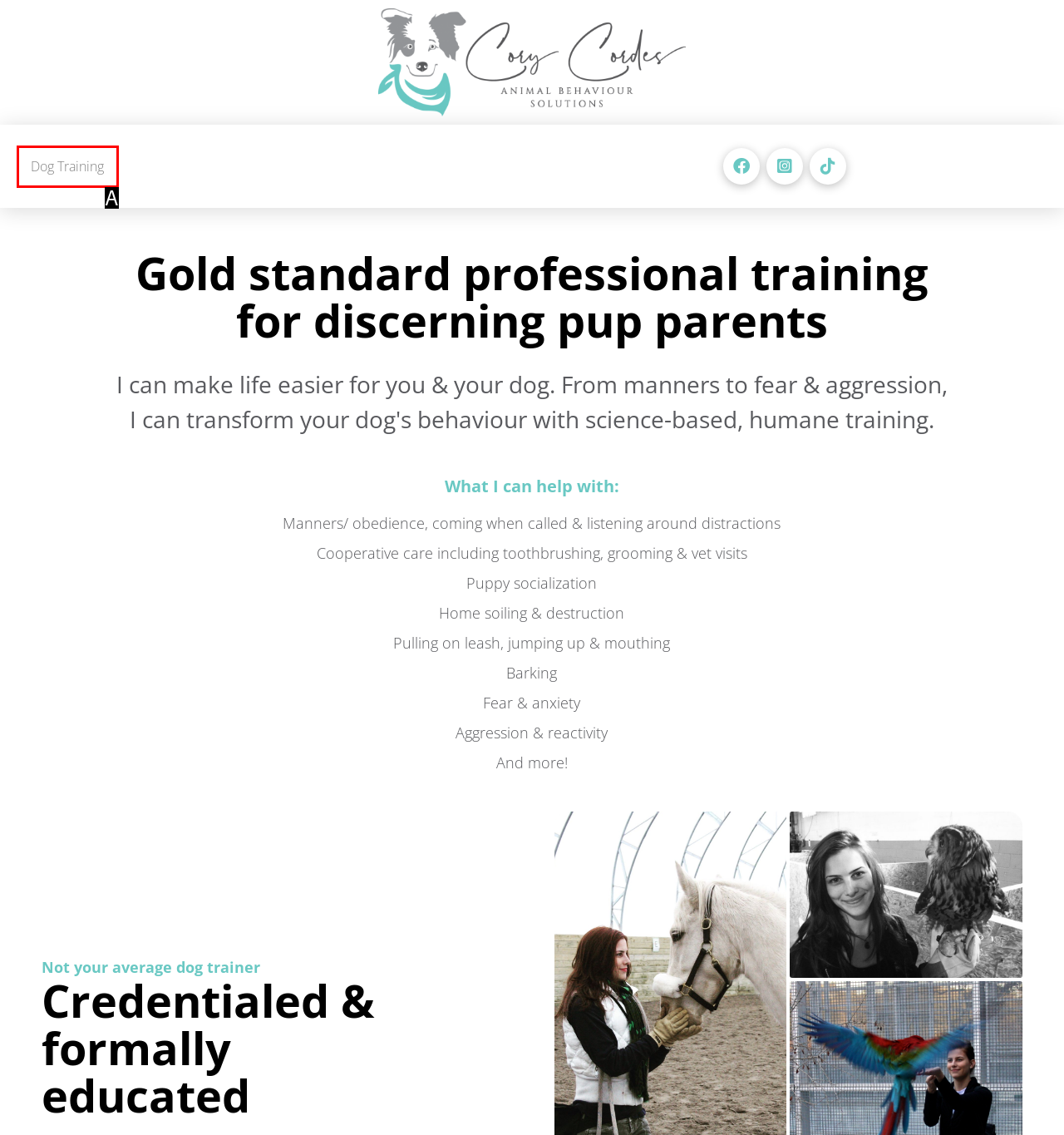Tell me which one HTML element best matches the description: Dog Training
Answer with the option's letter from the given choices directly.

A